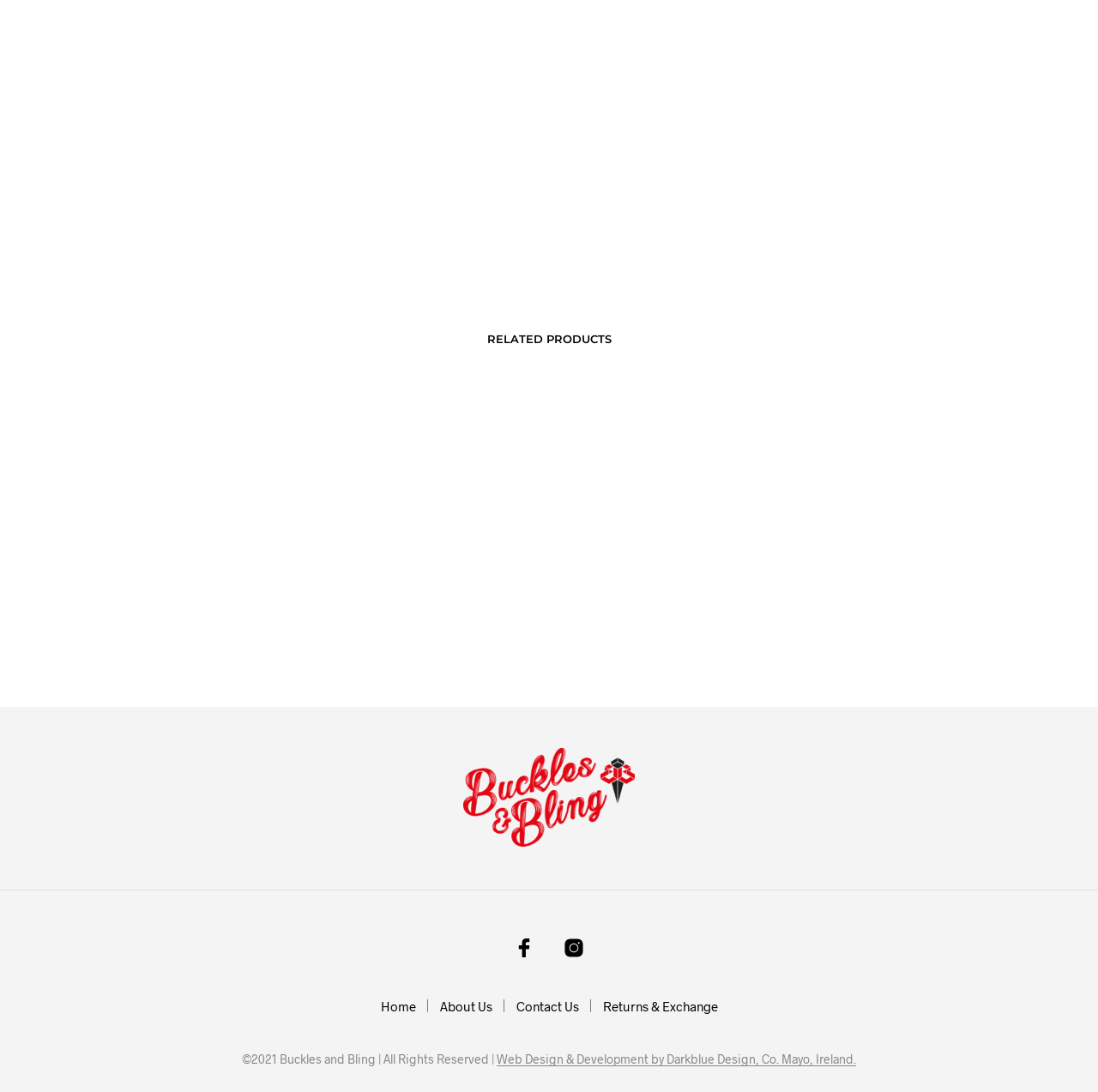Identify the bounding box coordinates of the clickable region necessary to fulfill the following instruction: "Go to Home page". The bounding box coordinates should be four float numbers between 0 and 1, i.e., [left, top, right, bottom].

[0.346, 0.914, 0.379, 0.928]